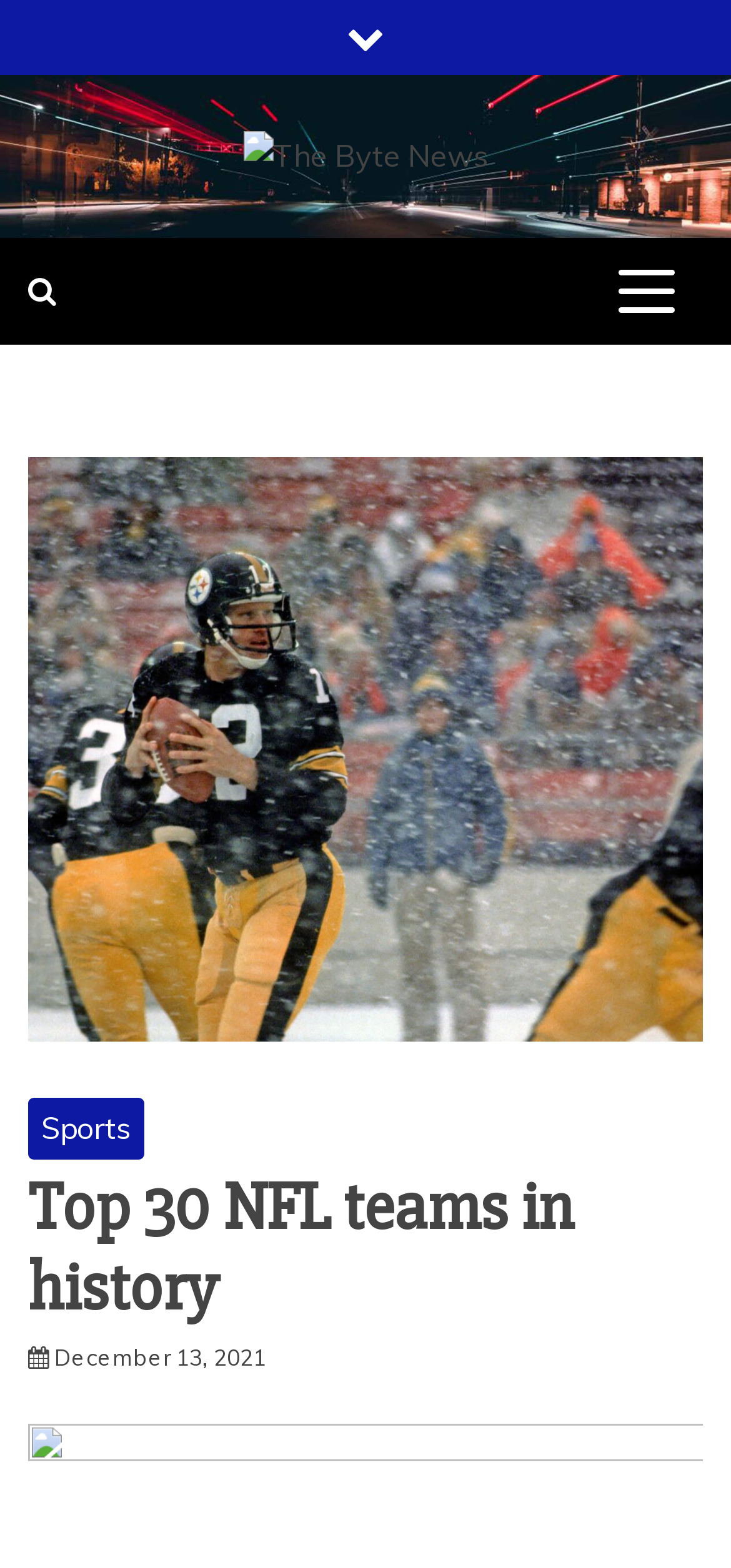What type of news does the website provide?
Look at the image and answer with only one word or phrase.

Sports and Entertainment